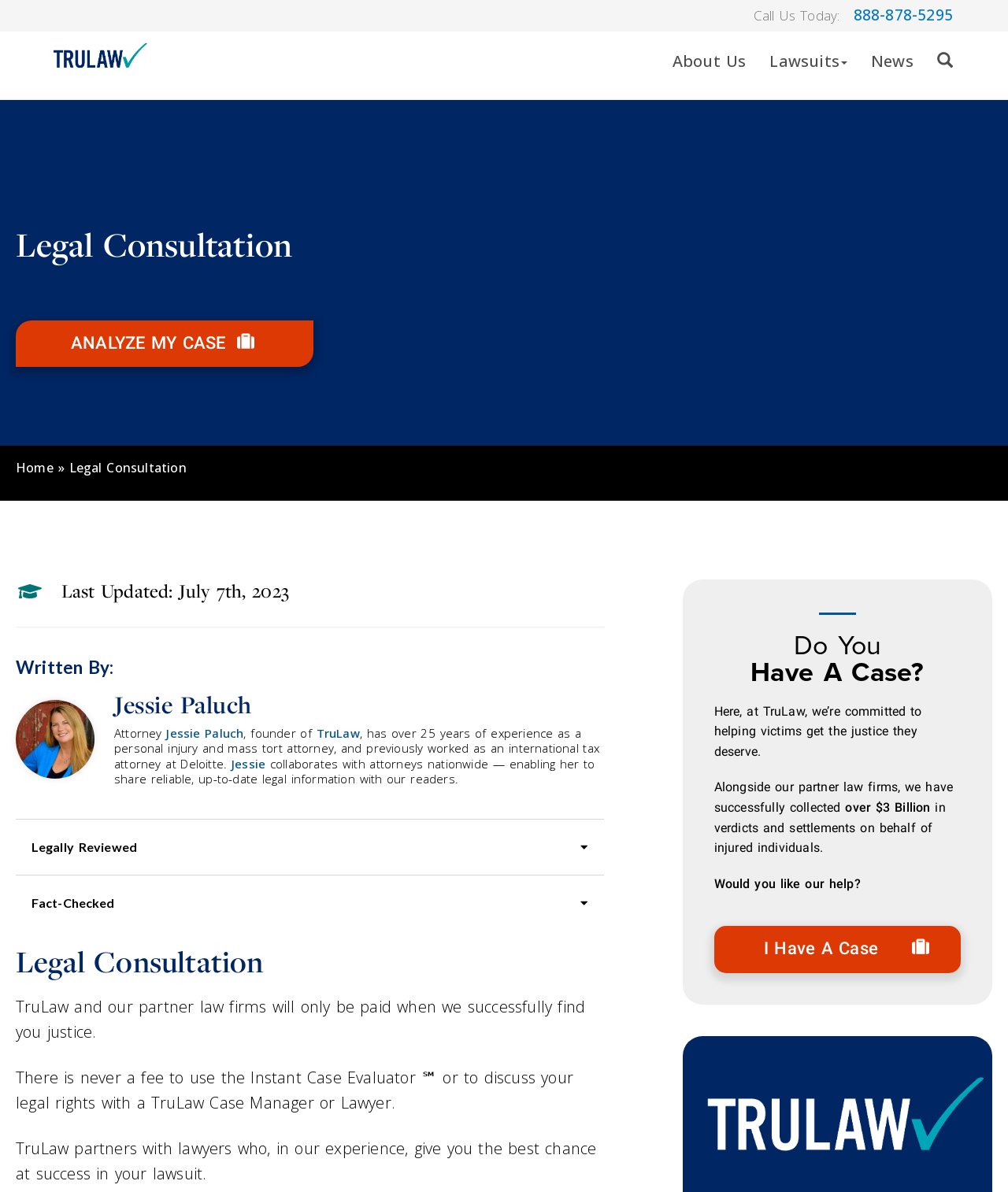Pinpoint the bounding box coordinates of the area that should be clicked to complete the following instruction: "Click the TruLaw logo". The coordinates must be given as four float numbers between 0 and 1, i.e., [left, top, right, bottom].

[0.043, 0.026, 0.149, 0.073]